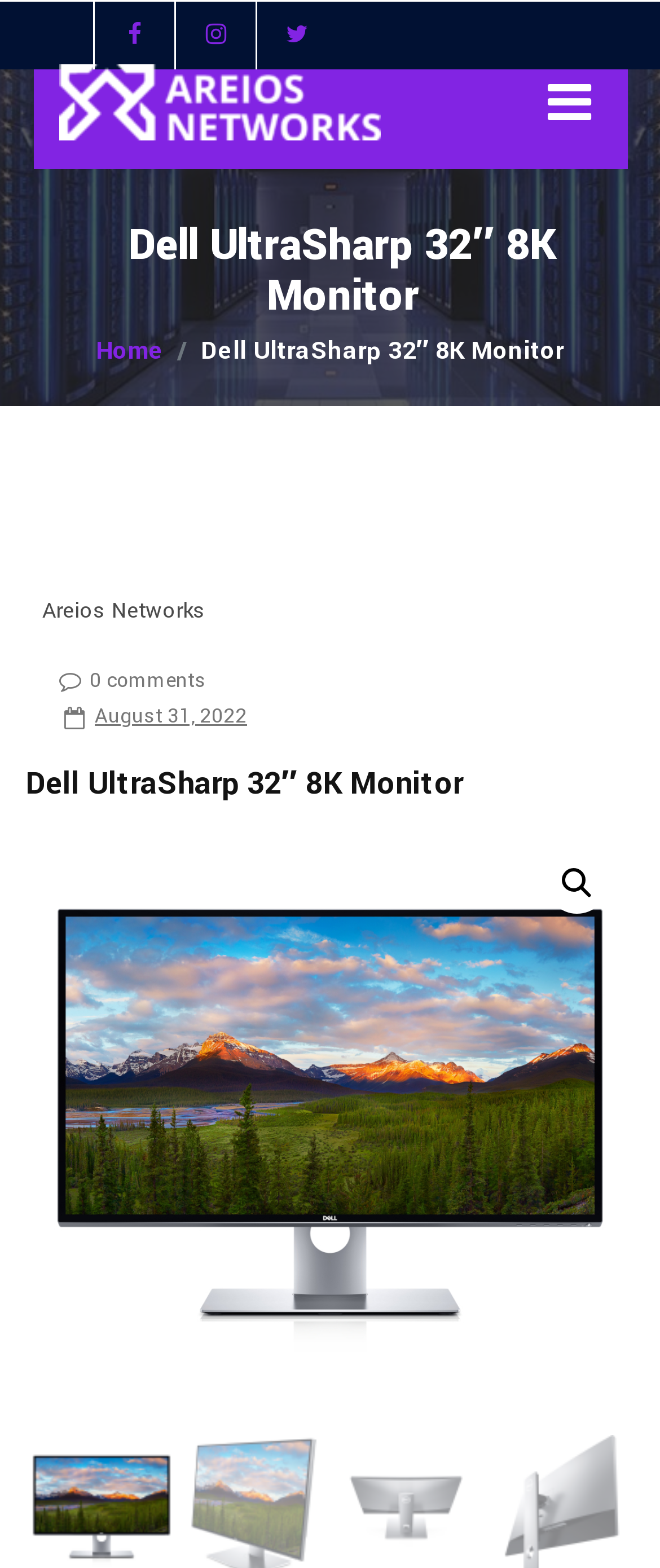Please give a succinct answer to the question in one word or phrase:
What is the name of the monitor?

Dell UltraSharp 32″ 8K Monitor